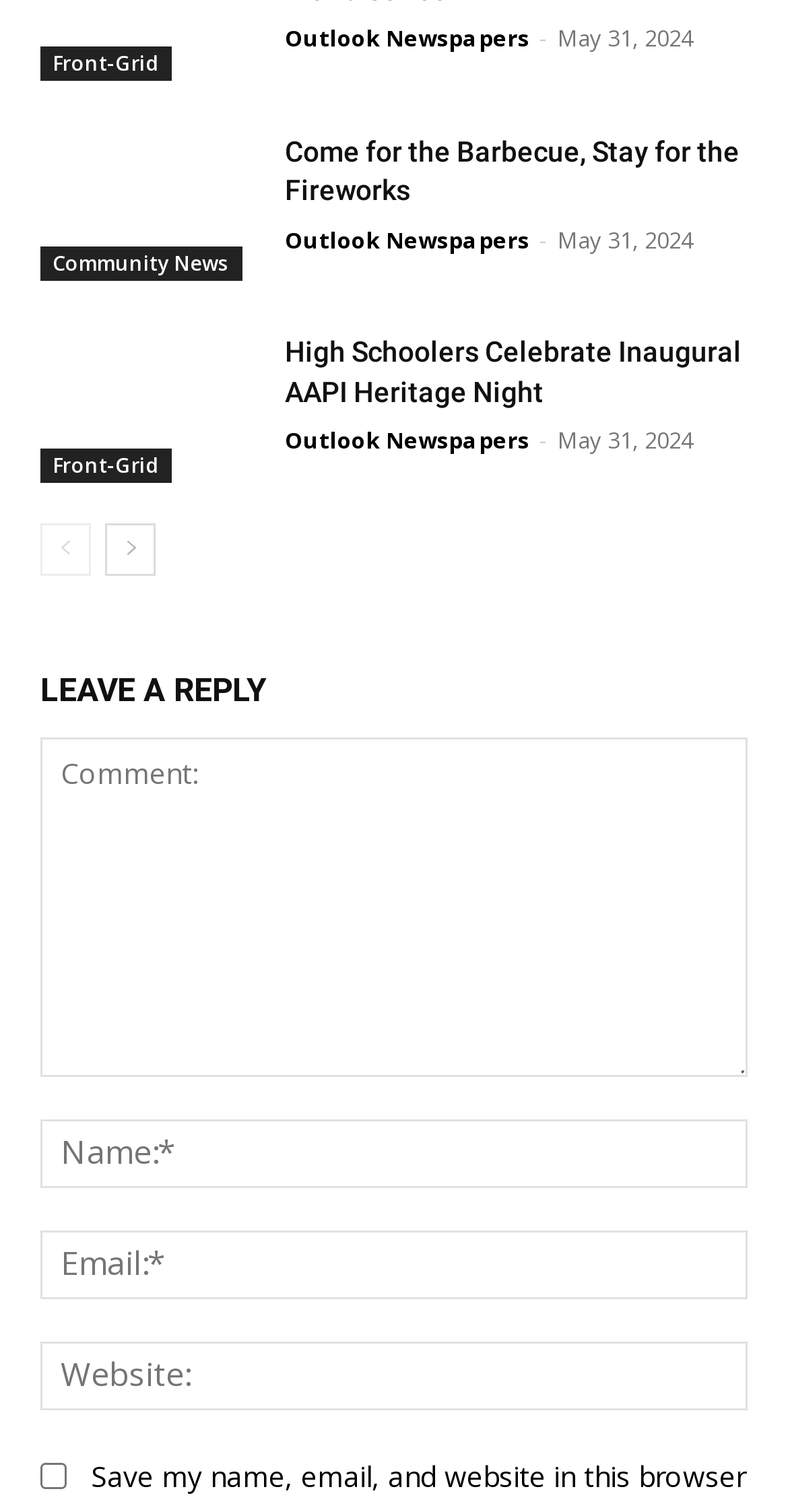Find the bounding box coordinates for the area that should be clicked to accomplish the instruction: "Enter your name".

[0.051, 0.74, 0.949, 0.785]